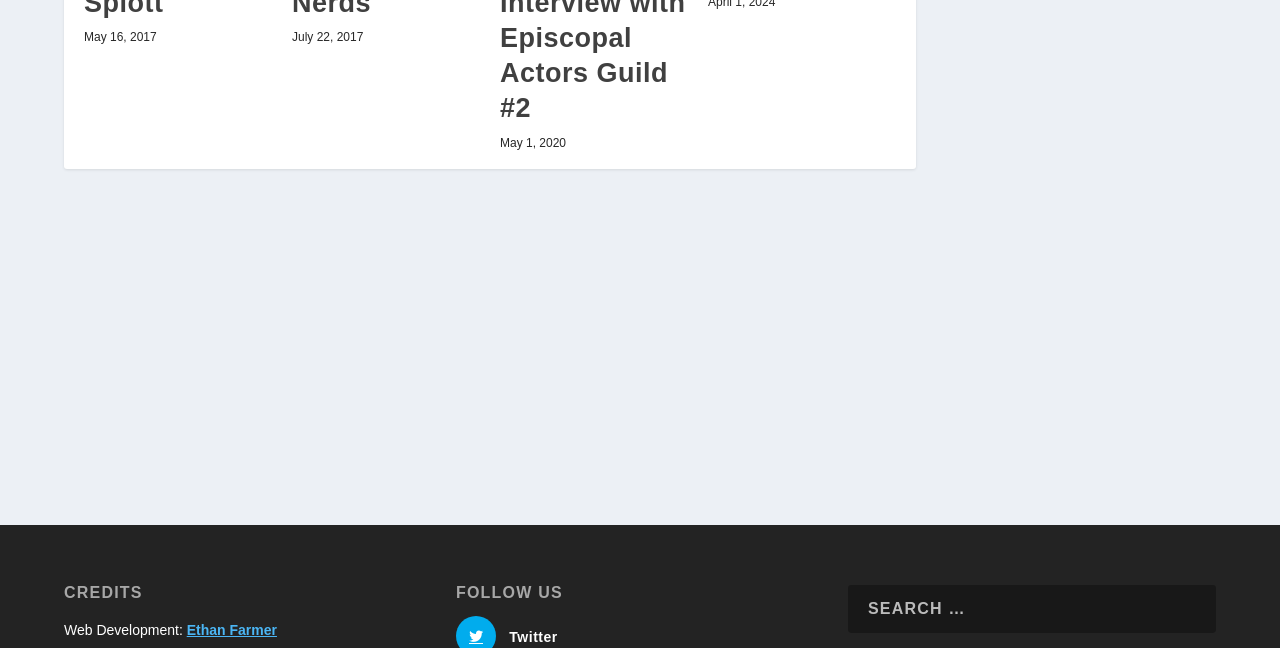Please give a short response to the question using one word or a phrase:
Who is credited for web development?

Ethan Farmer